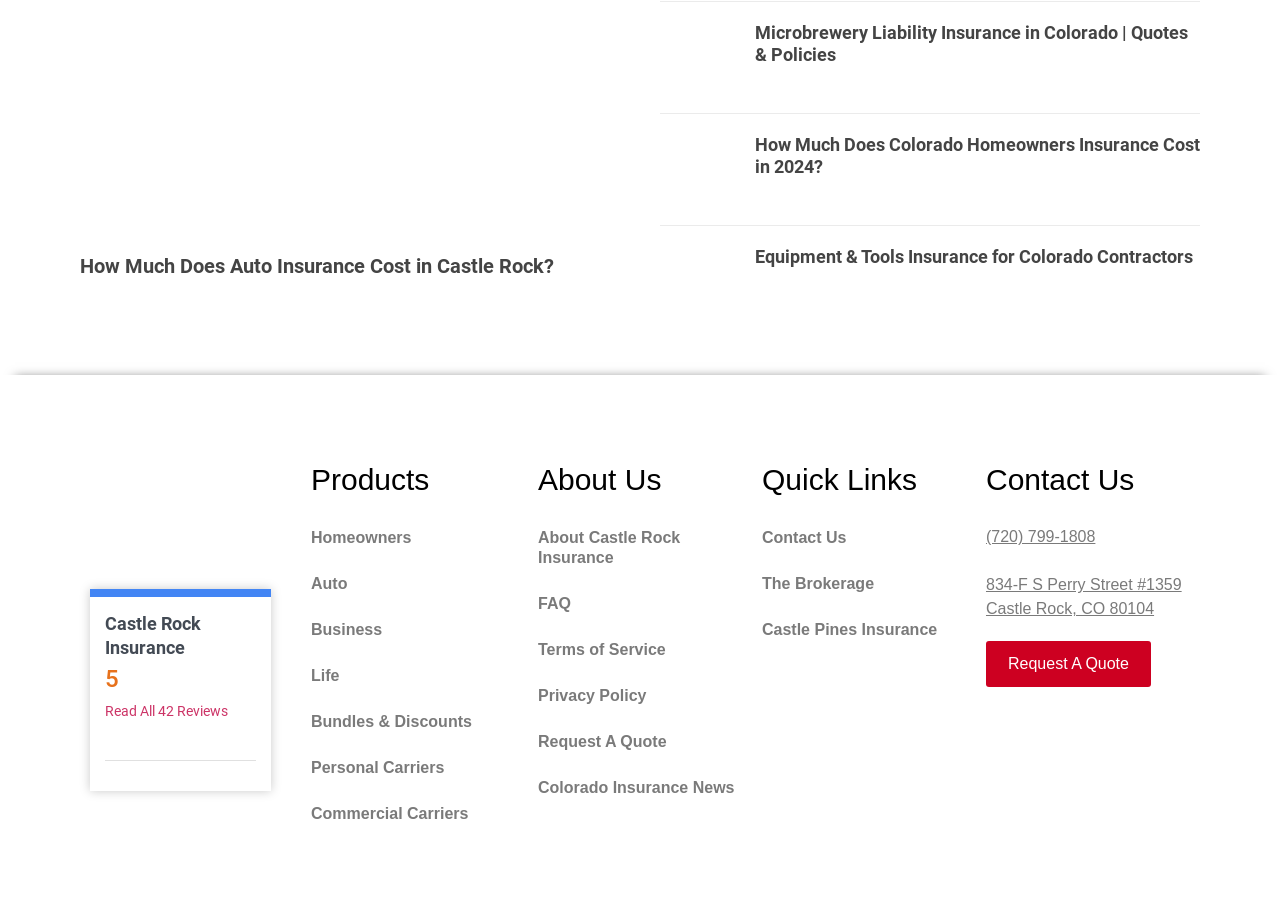What type of insurance is mentioned in the second link?
Provide a detailed answer to the question, using the image to inform your response.

The second link on the webpage has the text 'Microbrewery Liability Insurance in Colorado | Quotes & Policies' which indicates that the type of insurance mentioned is Microbrewery Liability Insurance.